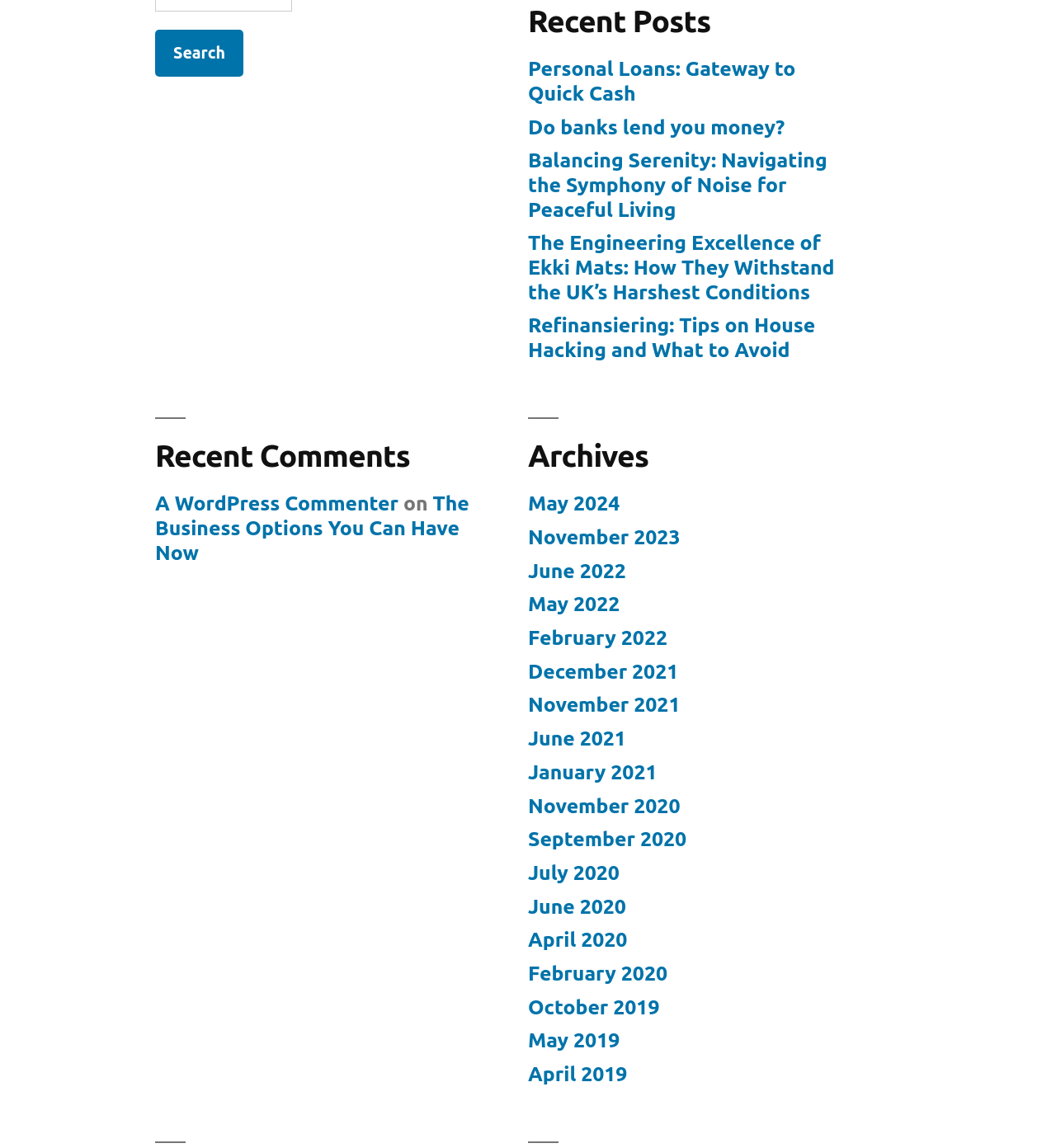Please specify the bounding box coordinates for the clickable region that will help you carry out the instruction: "Browse archives from May 2024".

[0.5, 0.428, 0.587, 0.449]